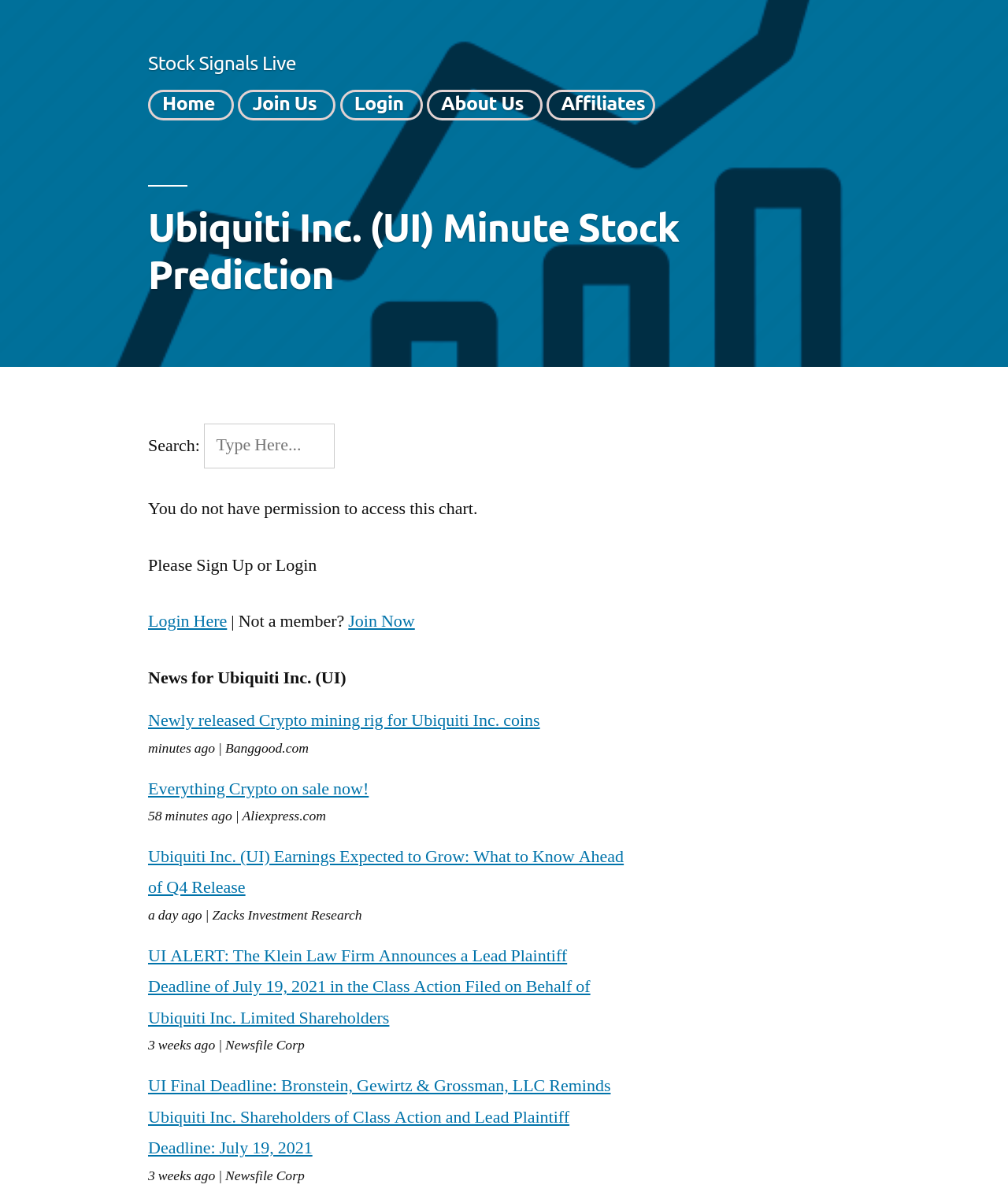Given the following UI element description: "Join Us", find the bounding box coordinates in the webpage screenshot.

[0.25, 0.077, 0.314, 0.095]